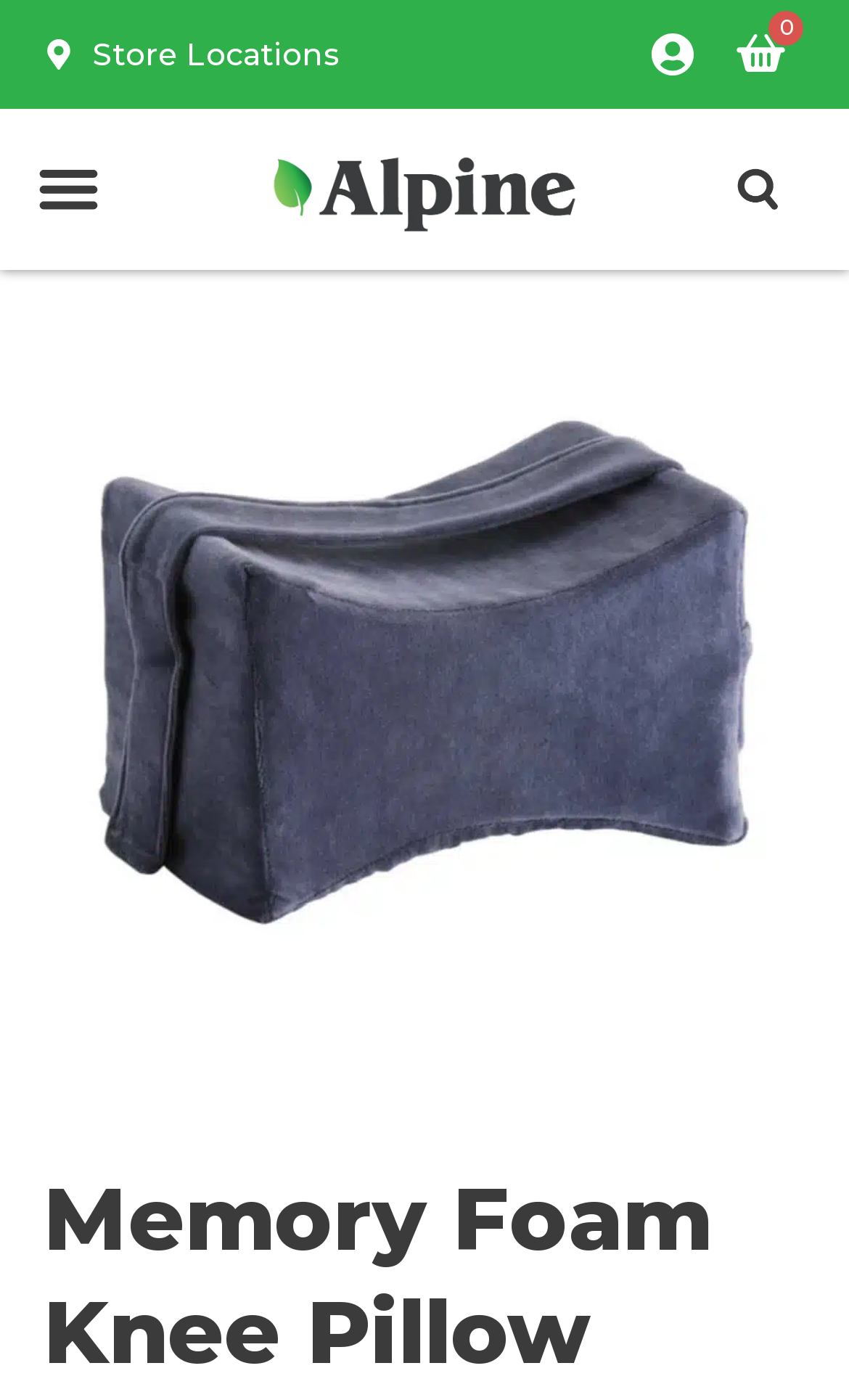Bounding box coordinates should be provided in the format (top-left x, top-left y, bottom-right x, bottom-right y) with all values between 0 and 1. Identify the bounding box for this UI element: $0.00 0 .st0{fill-rule:evenodd;clip-rule:evenodd;fill:#FFFFFF;} Cart

[0.865, 0.019, 0.954, 0.06]